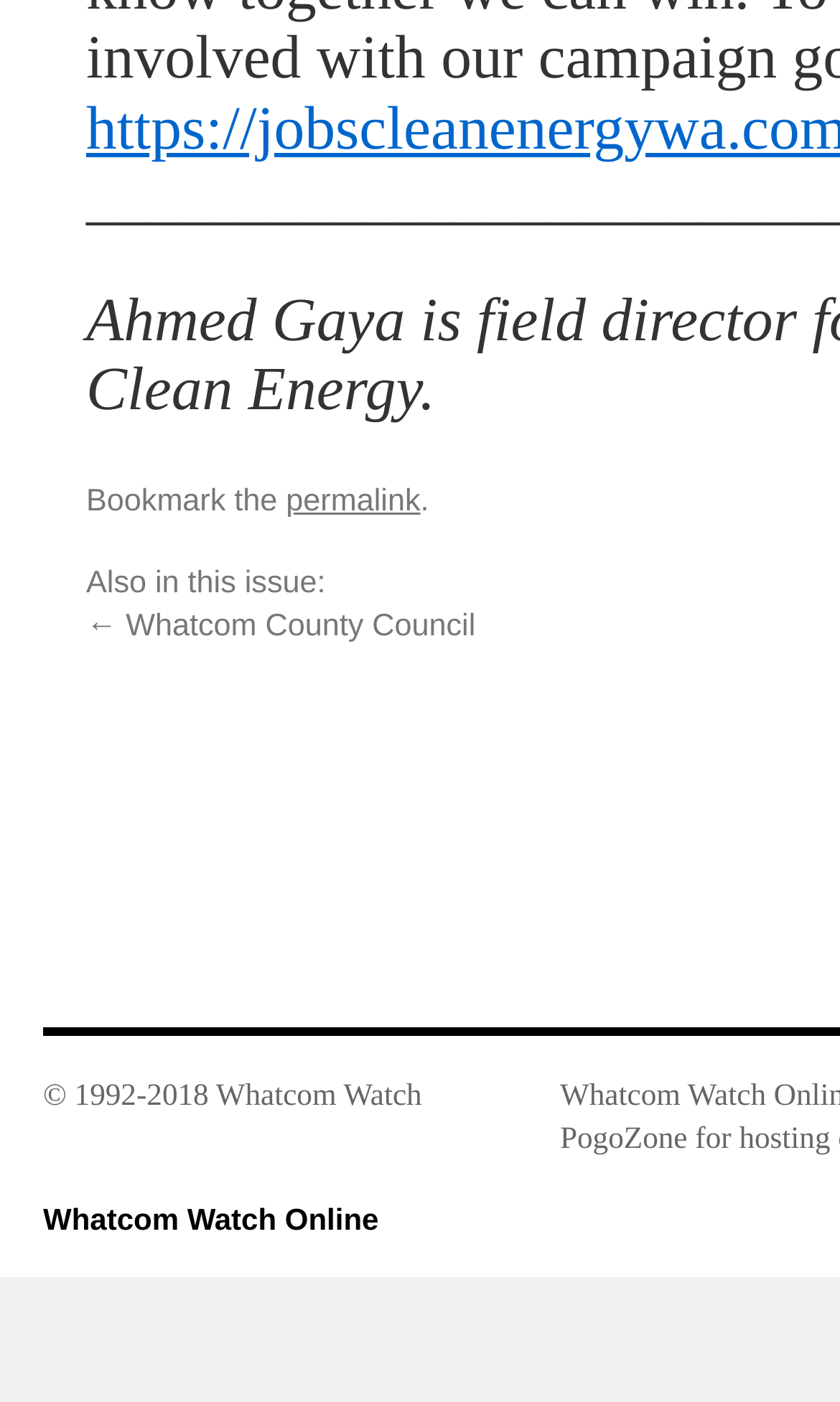What is the copyright year range of the publication?
Please provide a comprehensive answer based on the visual information in the image.

I found the answer by looking at the static text at the bottom of the page, which says '© 1992-2018 Whatcom Watch'. This indicates that the publication has a copyright year range of 1992-2018.